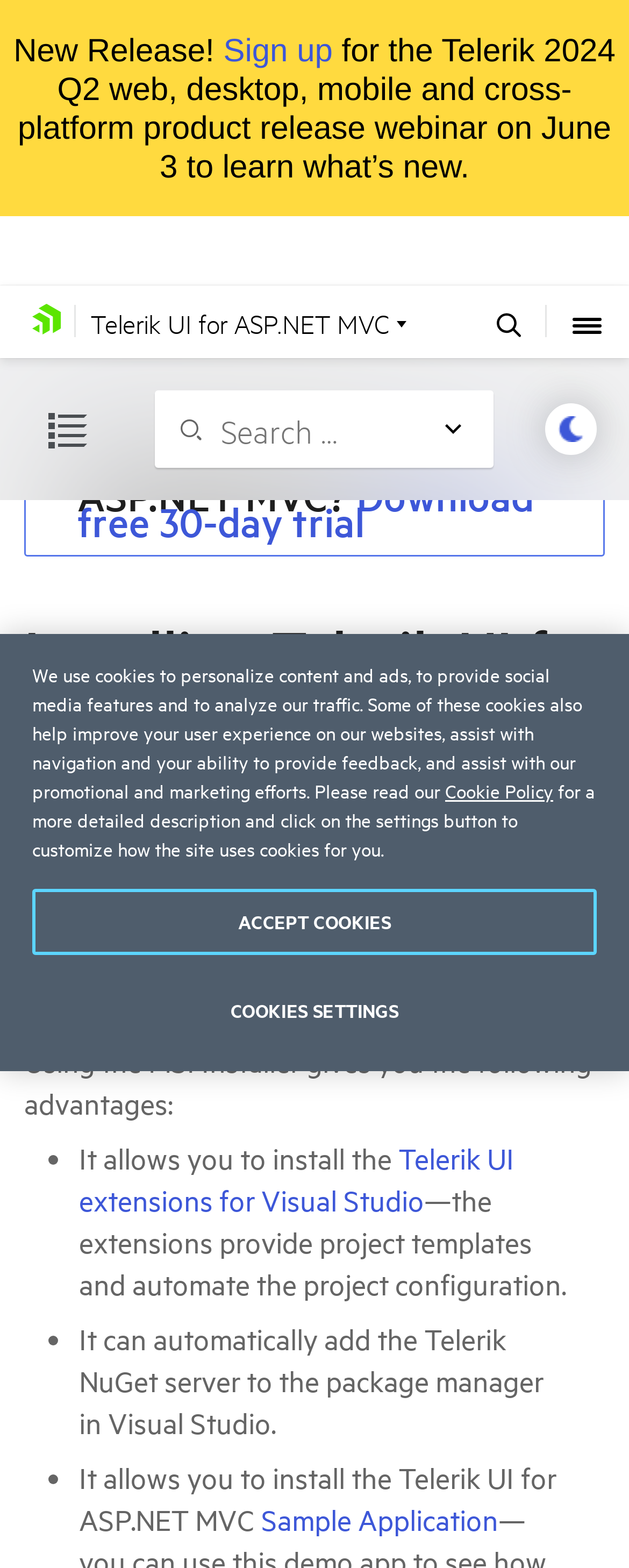What is the purpose of the 'COOKIES SETTINGS' button?
Could you please answer the question thoroughly and with as much detail as possible?

The 'COOKIES SETTINGS' button is part of the cookie banner and allows users to customize how the site uses cookies for them, as mentioned in the cookie policy description.